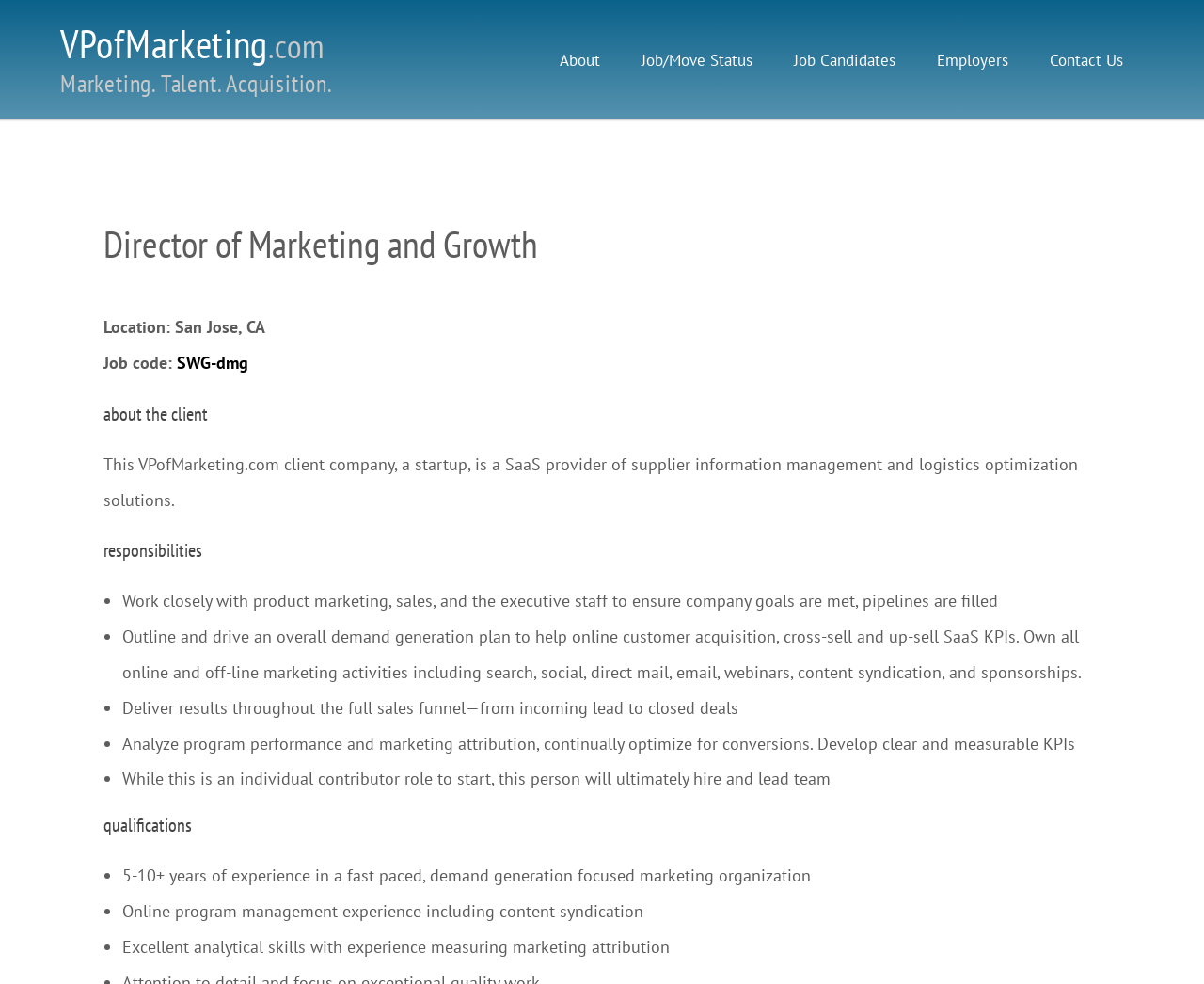Use a single word or phrase to answer the question:
What type of company is the client?

Startup